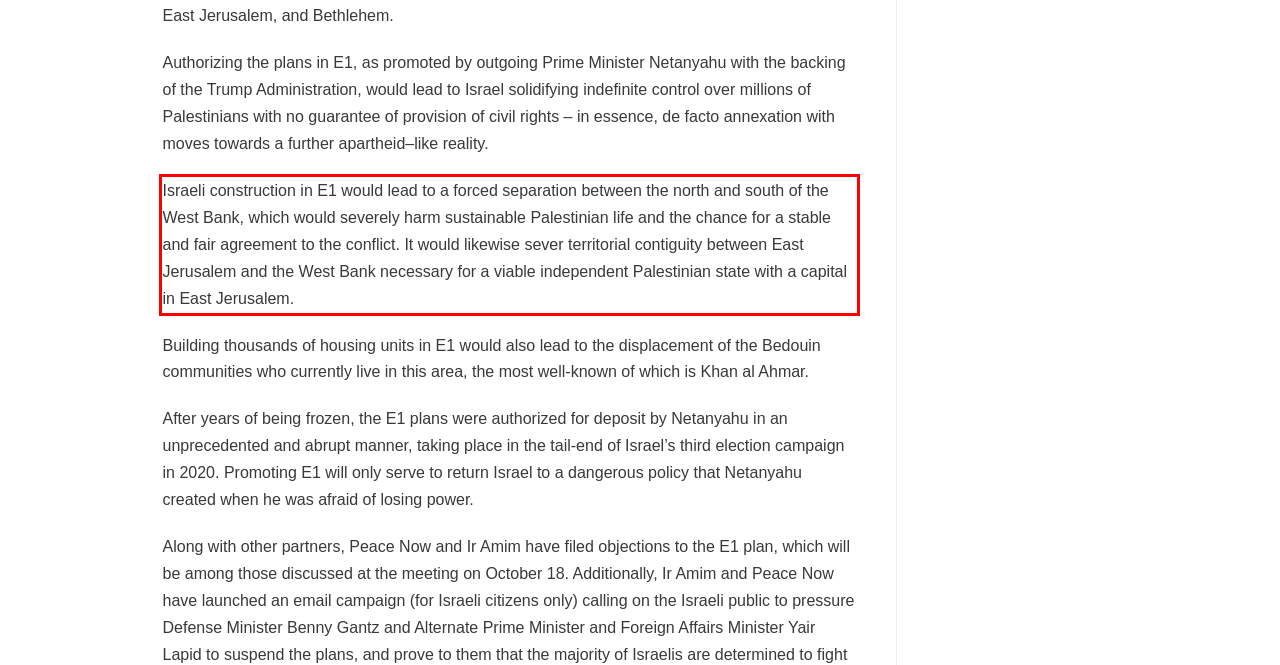Identify the text inside the red bounding box in the provided webpage screenshot and transcribe it.

Israeli construction in E1 would lead to a forced separation between the north and south of the West Bank, which would severely harm sustainable Palestinian life and the chance for a stable and fair agreement to the conflict. It would likewise sever territorial contiguity between East Jerusalem and the West Bank necessary for a viable independent Palestinian state with a capital in East Jerusalem.